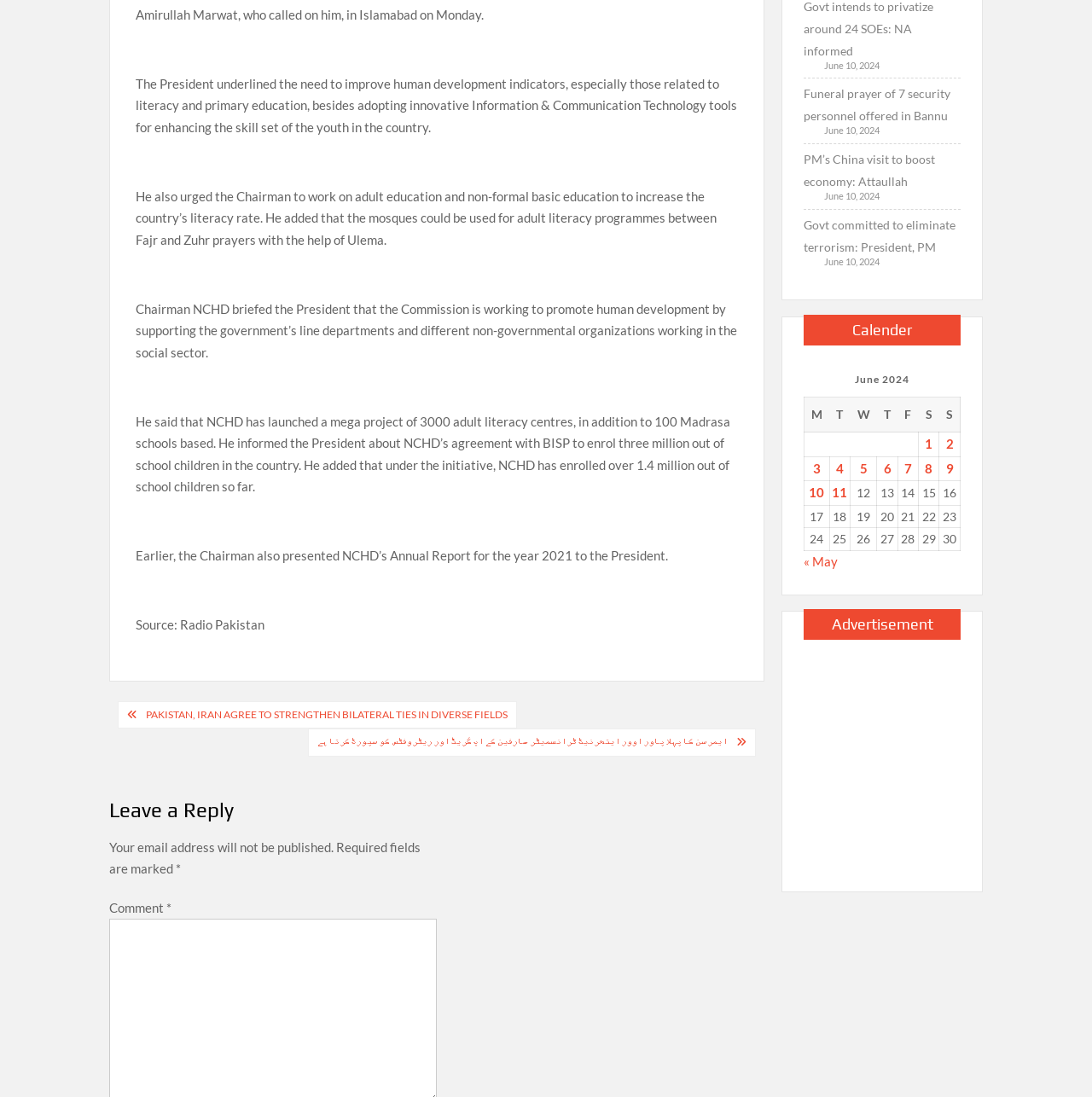Determine the bounding box for the HTML element described here: "« May". The coordinates should be given as [left, top, right, bottom] with each number being a float between 0 and 1.

[0.736, 0.505, 0.767, 0.519]